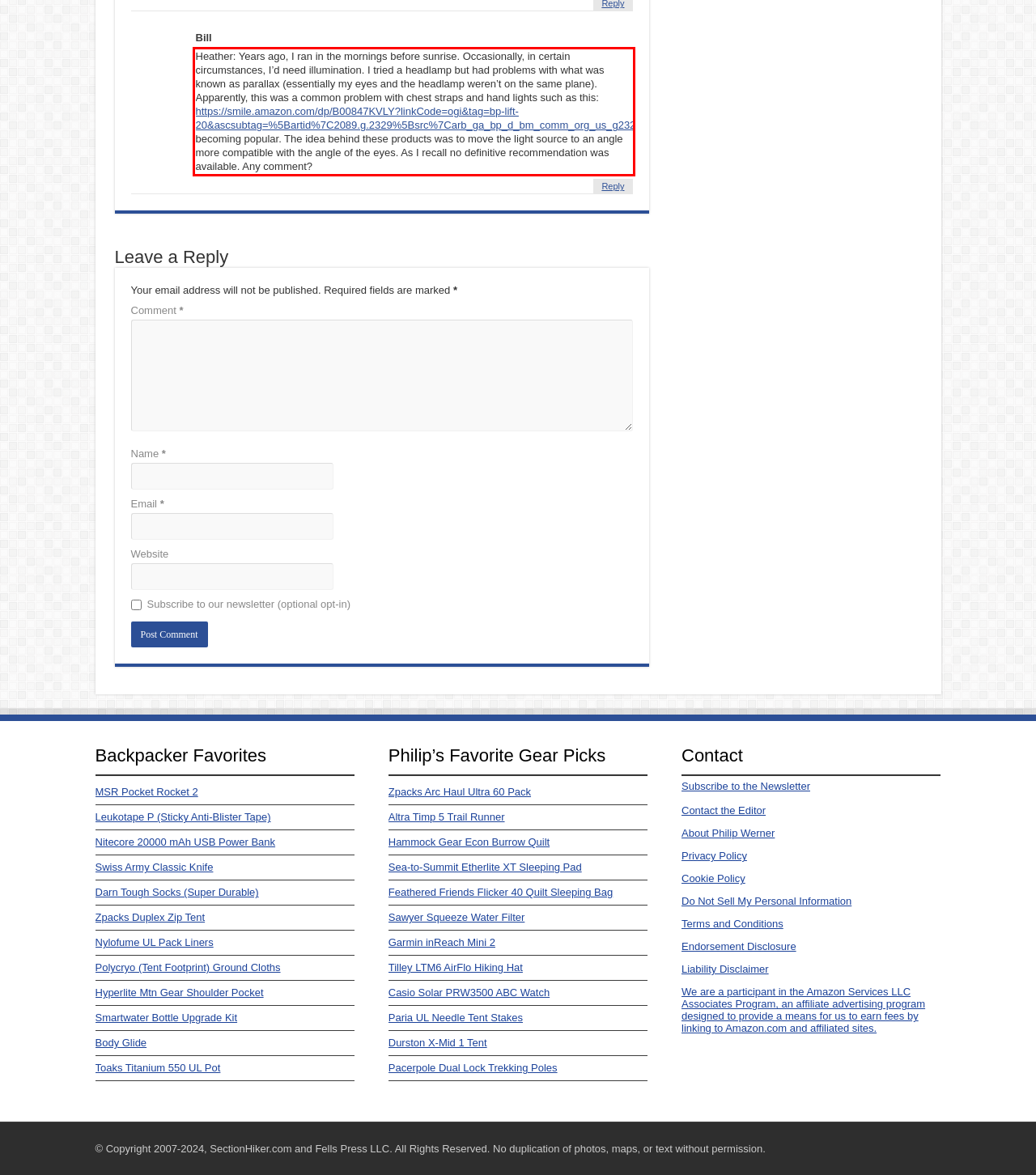From the given screenshot of a webpage, identify the red bounding box and extract the text content within it.

Heather: Years ago, I ran in the mornings before sunrise. Occasionally, in certain circumstances, I’d need illumination. I tried a headlamp but had problems with what was known as parallax (essentially my eyes and the headlamp weren’t on the same plane). Apparently, this was a common problem with chest straps and hand lights such as this: https://smile.amazon.com/dp/B00847KVLY?linkCode=ogi&tag=bp-lift-20&ascsubtag=%5Bartid%7C2089.g.2329%5Bsrc%7Carb_ga_bp_d_bm_comm_org_us_g2329%5Bch%7Cb369edeaccdc7e4767018332a557213a%5Blt%7C becoming popular. The idea behind these products was to move the light source to an angle more compatible with the angle of the eyes. As I recall no definitive recommendation was available. Any comment?